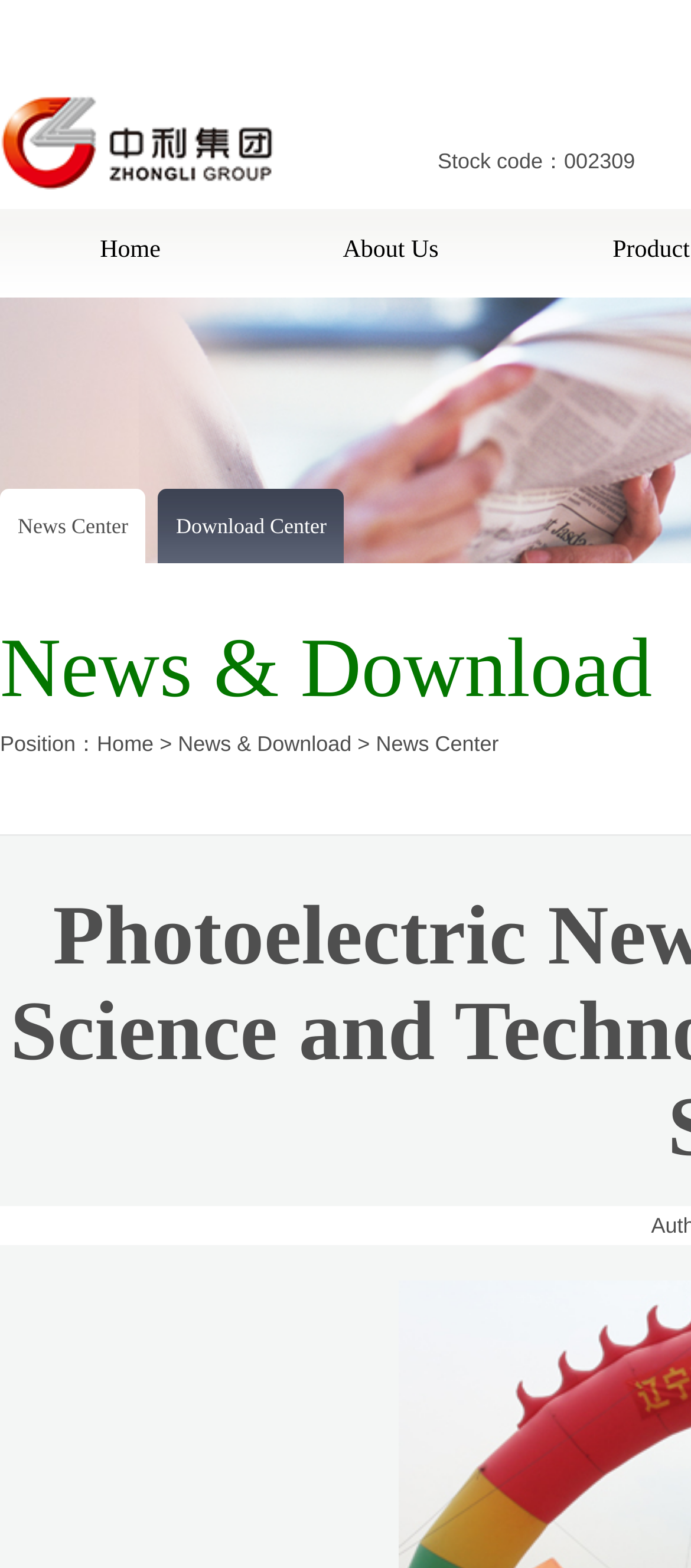Determine the bounding box coordinates for the region that must be clicked to execute the following instruction: "See all recent posts".

None